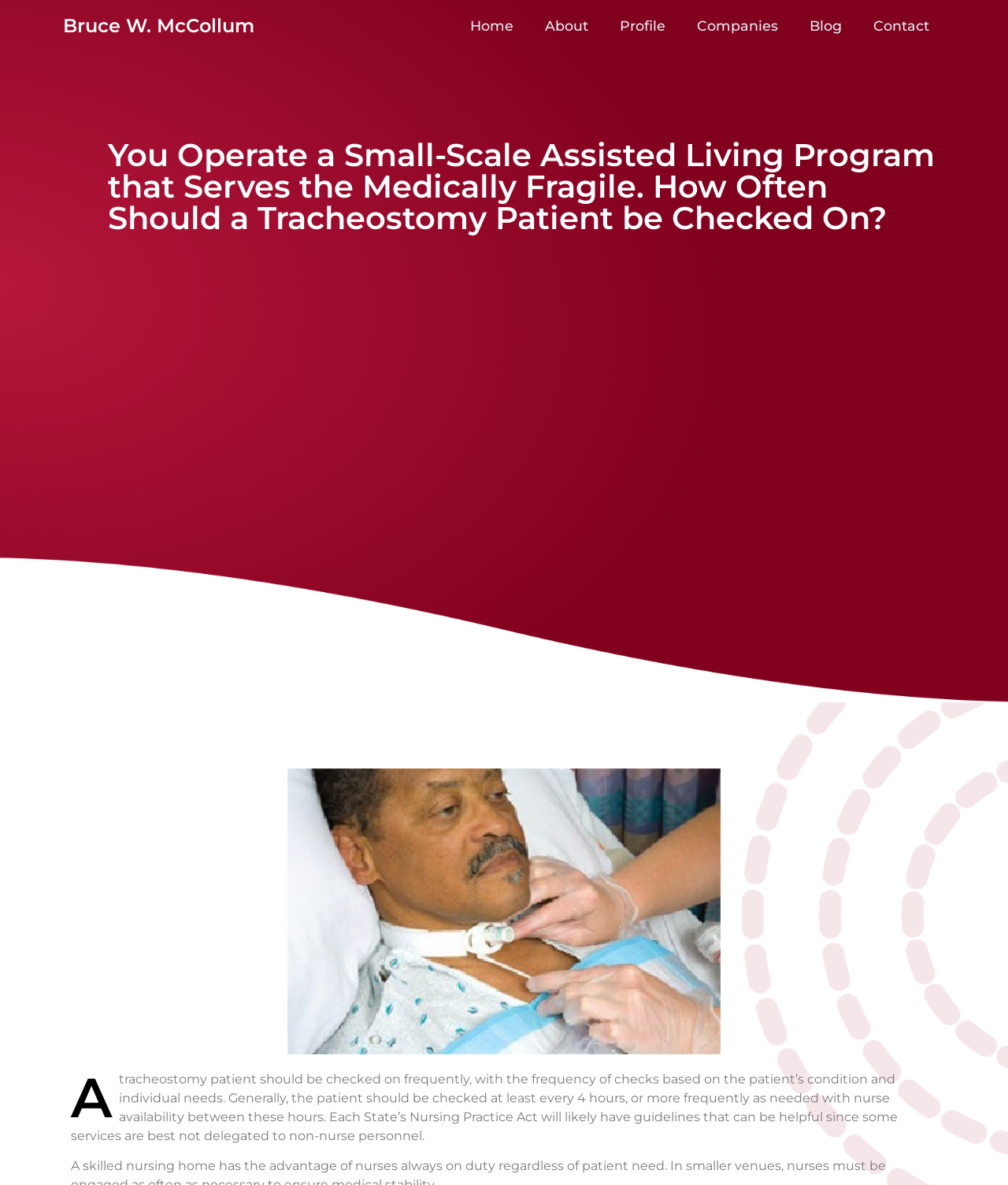Provide an in-depth caption for the webpage.

The webpage appears to be a blog post or an article discussing the care of tracheostomy patients in assisted living programs. At the top of the page, there is a heading with the name "Bruce W. McCollum". Below this, there is a navigation menu with links to "Home", "About", "Profile", "Companies", "Blog", and "Contact", which are aligned horizontally across the top of the page.

The main title of the article, "You Operate a Small-Scale Assisted Living Program that Serves the Medically Fragile. How Often Should a Tracheostomy Patient be Checked On?" is displayed prominently in the middle of the top section of the page.

On the right side of the page, there is an image with the label "blog-img", which is positioned roughly in the middle of the page vertically.

The main content of the article is a block of text that starts with the sentence "tracheostomy patient should be checked on frequently, with the frequency of checks based on the patient’s condition and individual needs." This text is located at the bottom of the page and takes up most of the width of the page. The text discusses the importance of frequent checks on tracheostomy patients and provides guidelines for the frequency of these checks.